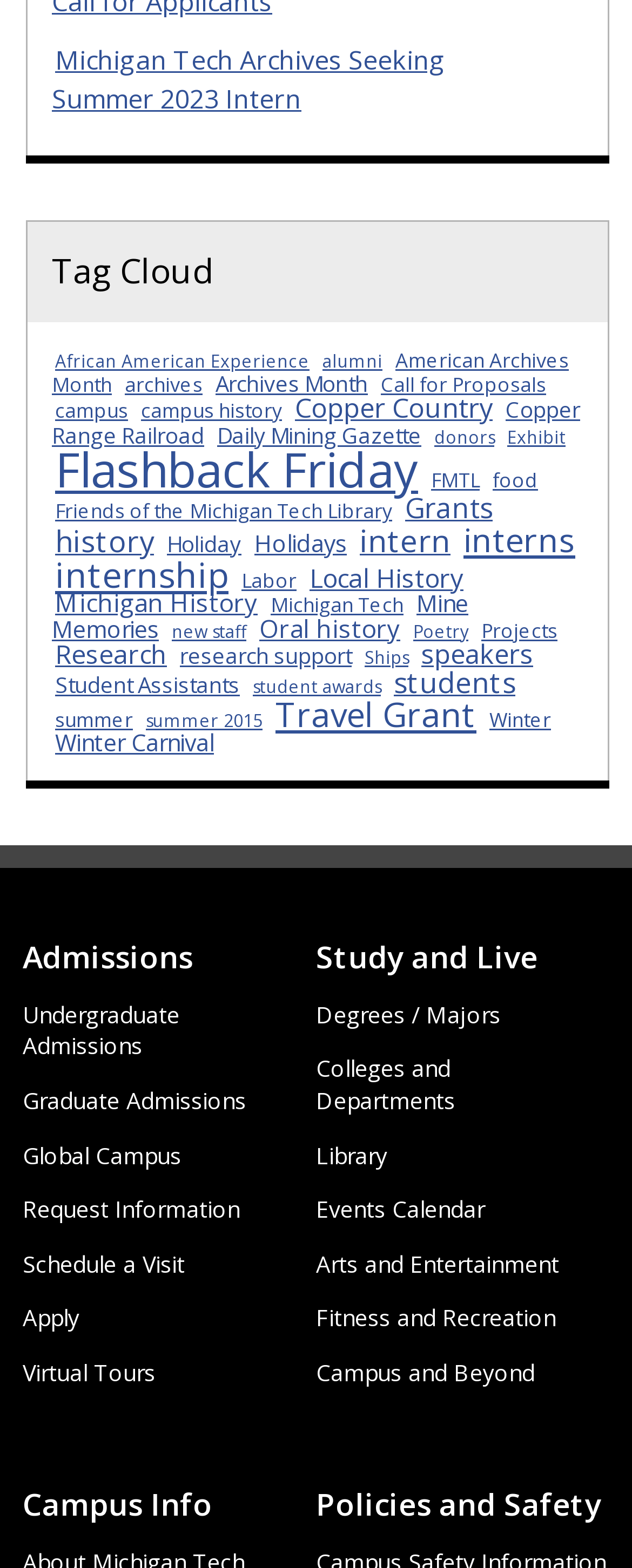Determine the bounding box coordinates of the section I need to click to execute the following instruction: "Go to the 'Undergraduate Admissions' page". Provide the coordinates as four float numbers between 0 and 1, i.e., [left, top, right, bottom].

[0.036, 0.637, 0.285, 0.677]